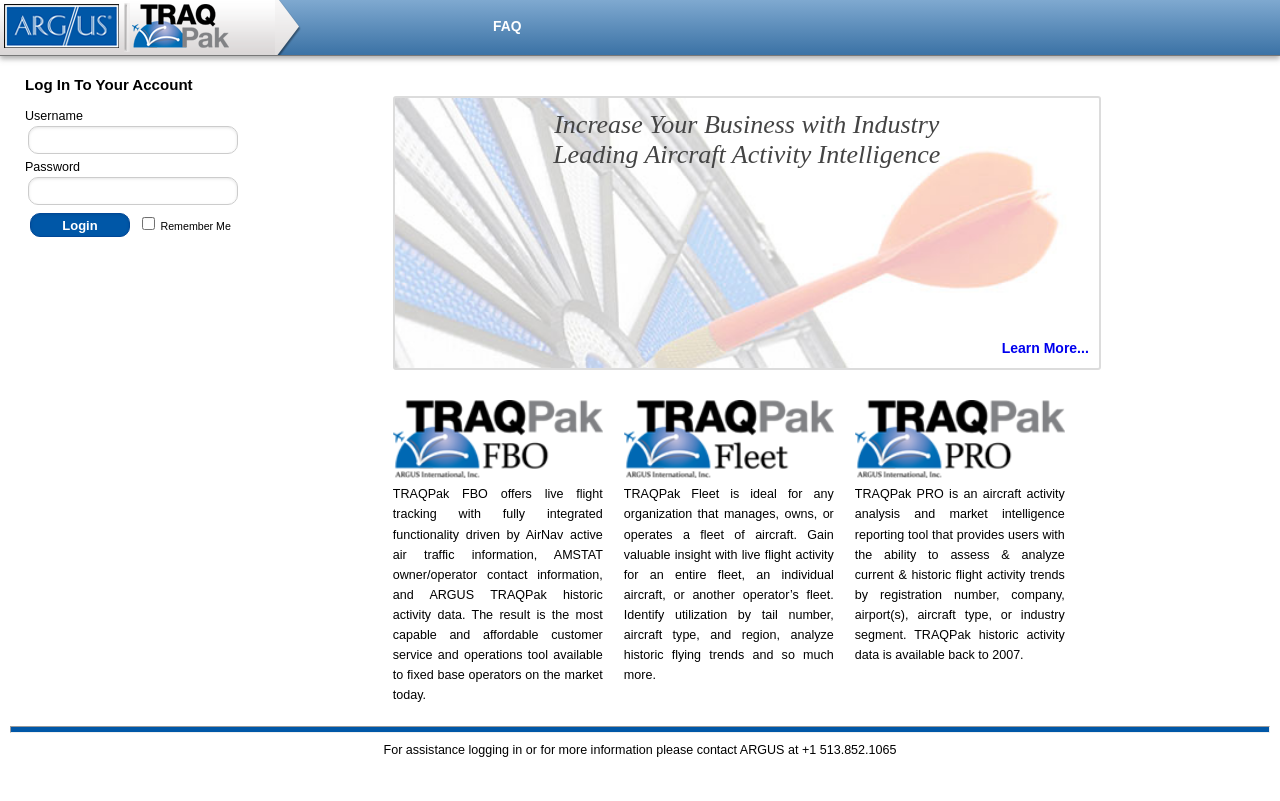What is the contact information for assistance? Based on the screenshot, please respond with a single word or phrase.

+1 513.852.1065